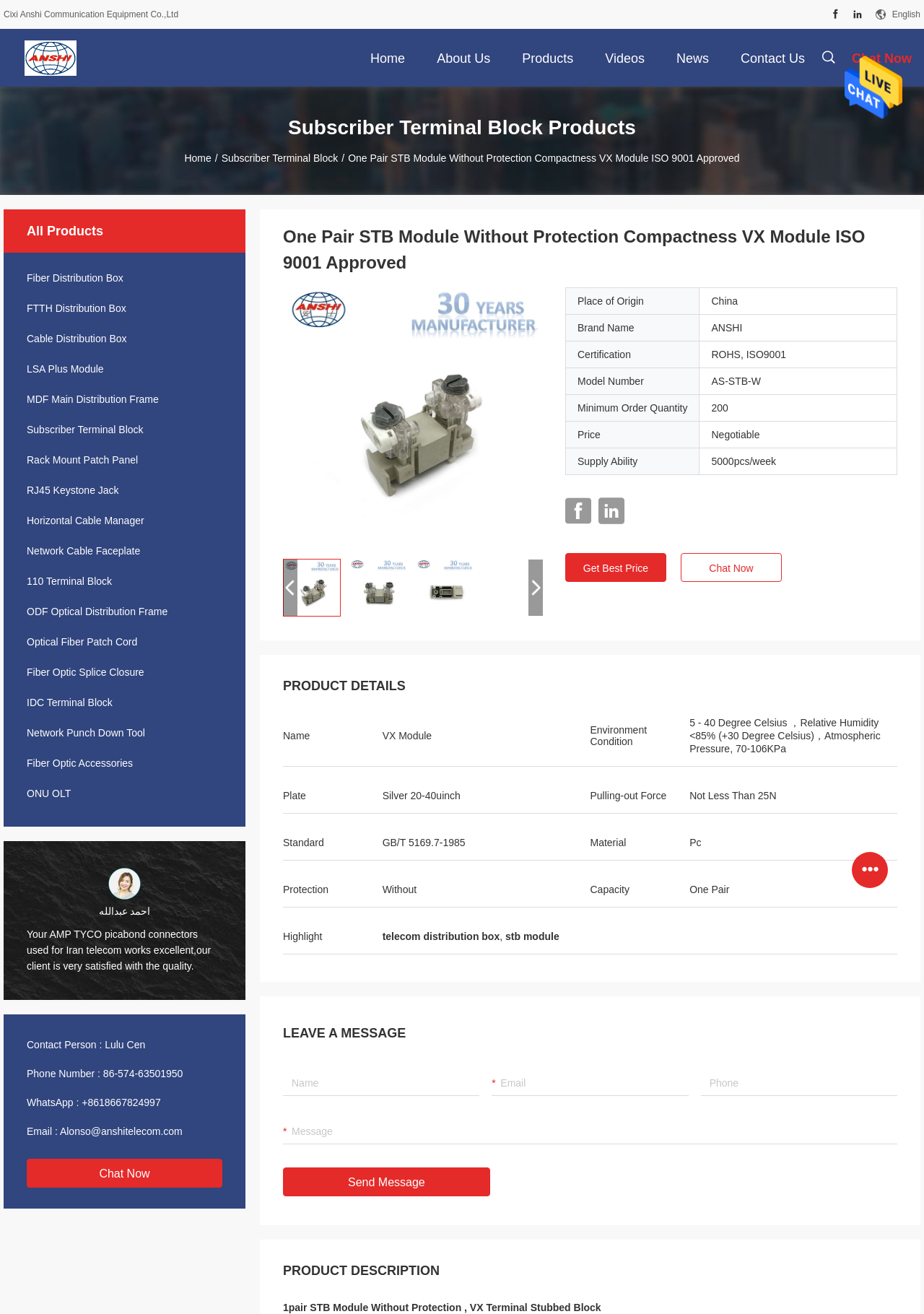What is the product category?
Look at the webpage screenshot and answer the question with a detailed explanation.

I found the product category by looking at the breadcrumbs navigation at the top of the webpage, which shows the path 'Home > Subscriber Terminal Block > One Pair STB Module Without Protection Compactness VX Module ISO 9001 Approved'.